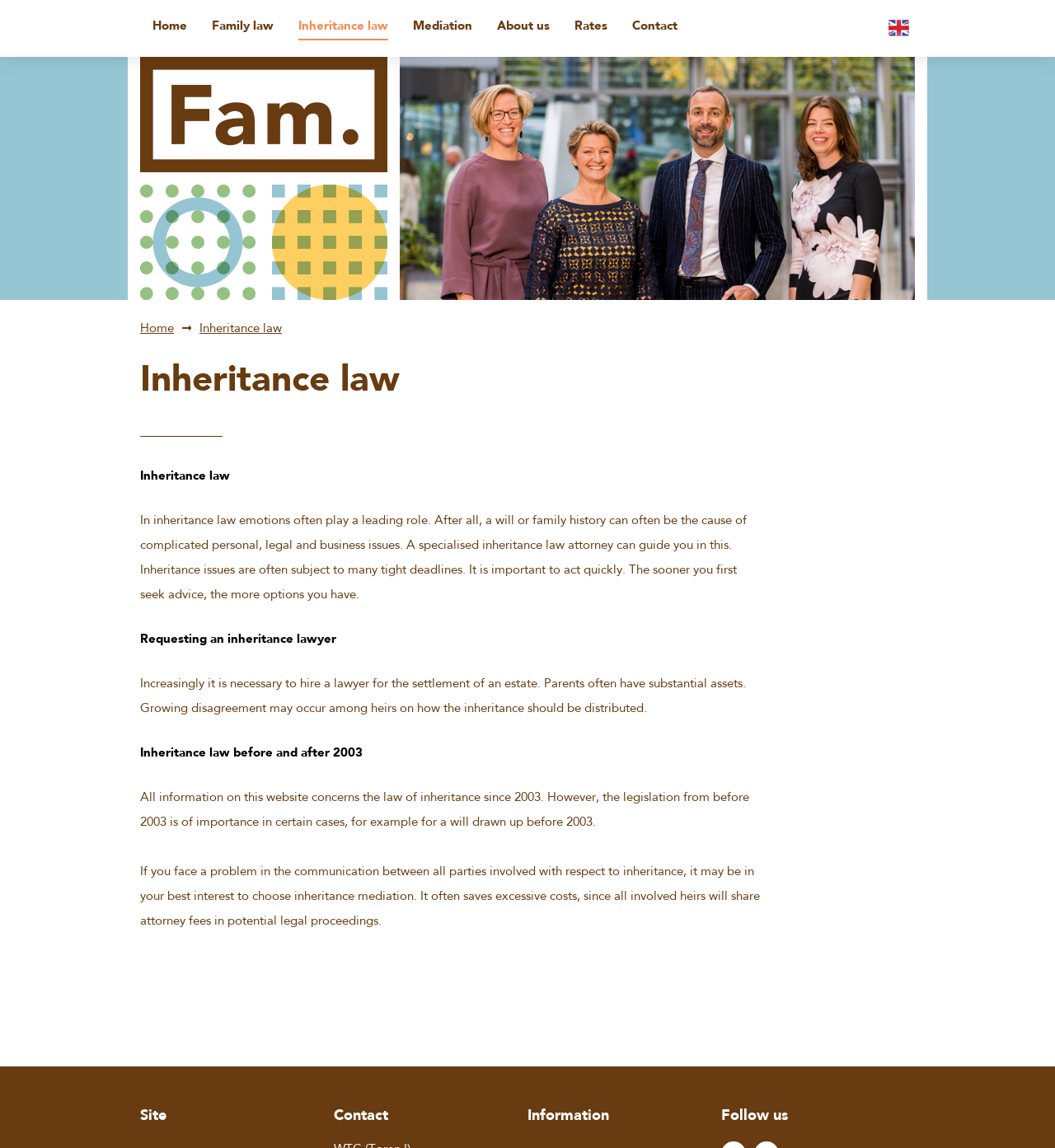Provide the bounding box coordinates for the area that should be clicked to complete the instruction: "Change the language to English".

[0.836, 0.014, 0.867, 0.034]